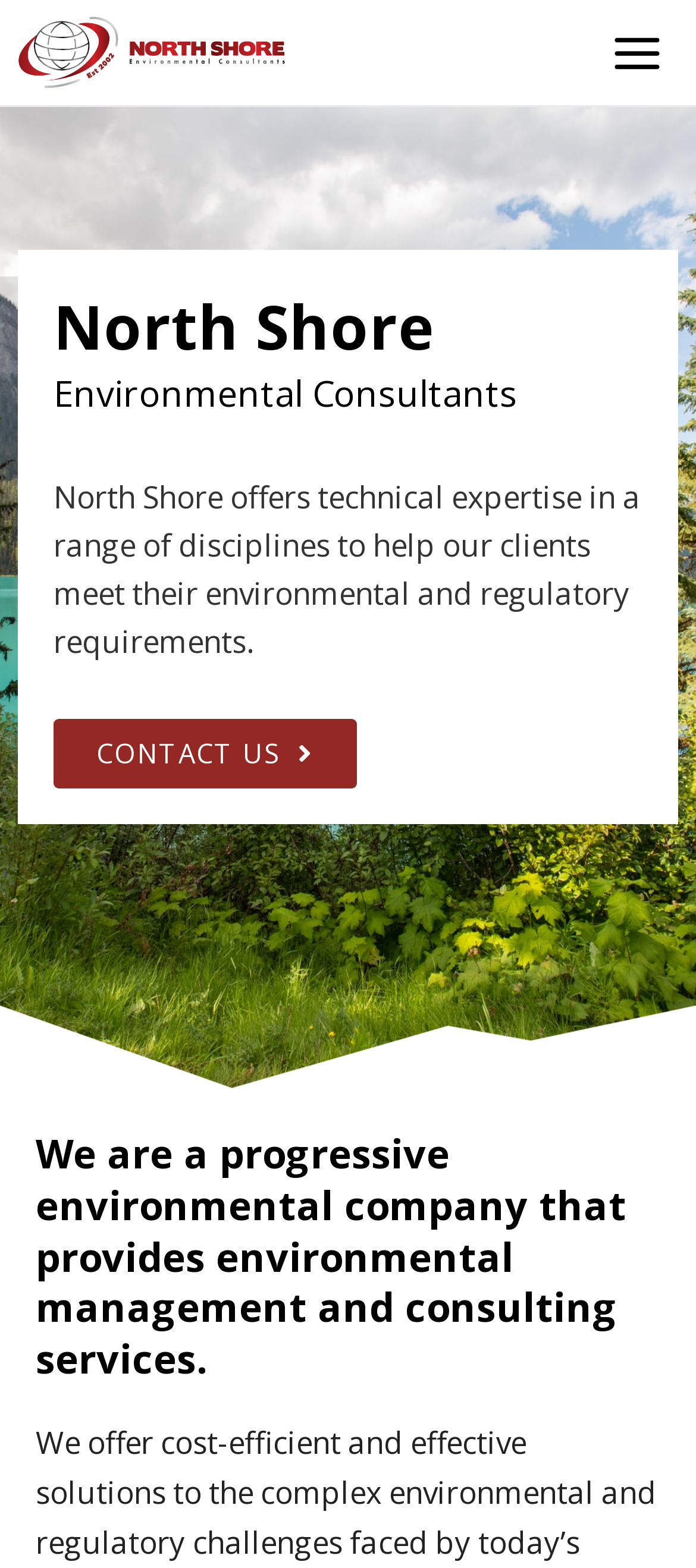What is the tone of the company's description?
Please provide a full and detailed response to the question.

The tone of the company's description is professional, as evident from the formal language used in the headings and StaticText. The text is concise and informative, suggesting a professional tone that is typical of a consulting company.